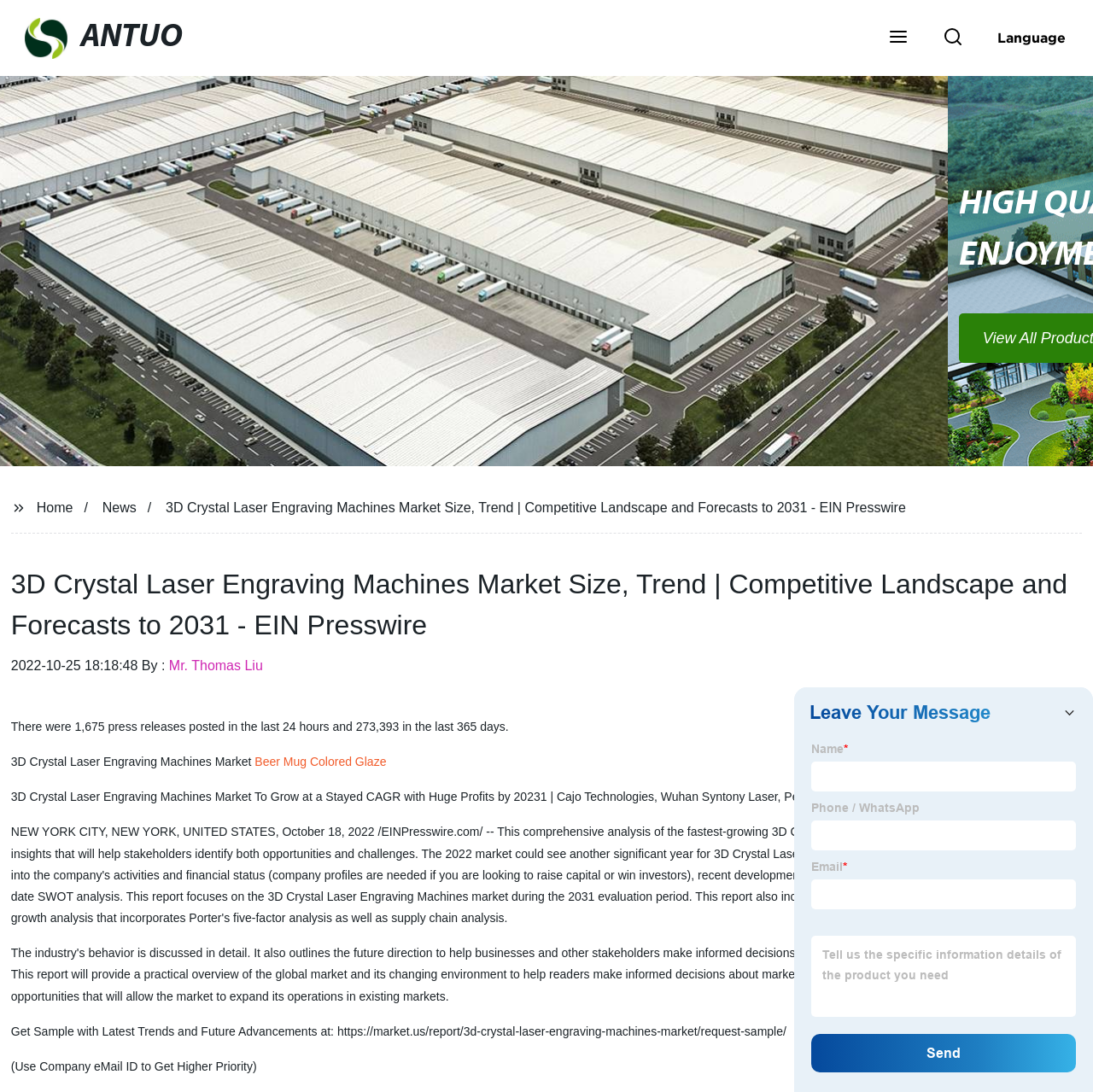Provide the bounding box coordinates for the UI element described in this sentence: "Beer Mug Colored Glaze". The coordinates should be four float values between 0 and 1, i.e., [left, top, right, bottom].

[0.233, 0.691, 0.353, 0.704]